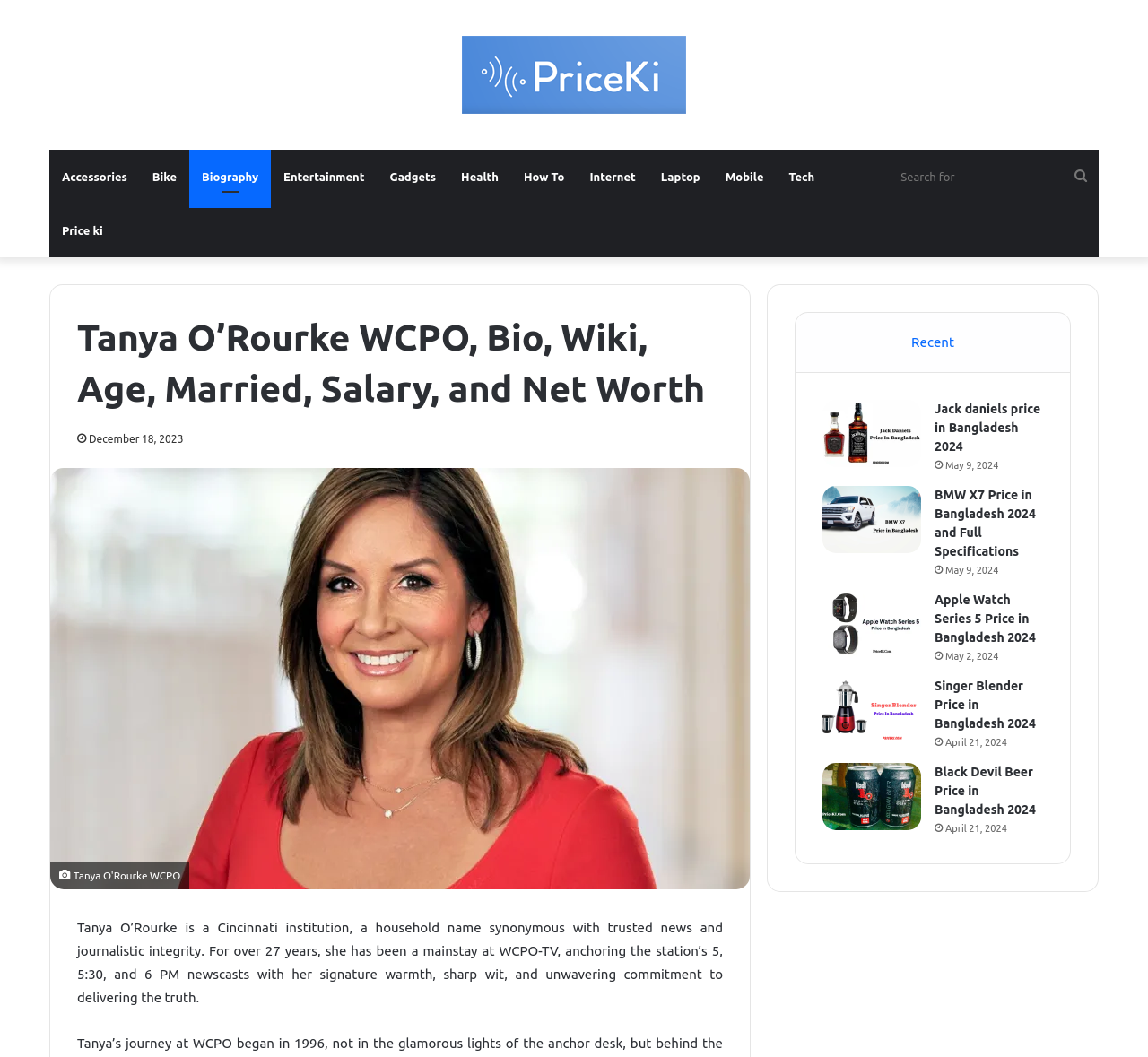What type of content is listed in the sidebar?
Please give a detailed and elaborate explanation in response to the question.

The sidebar section of the webpage lists several links with titles such as 'Jack daniels price in Bangladesh 2024', 'BMW X7 Price in Bangladesh 2024 and Full Specifications', and 'Apple Watch Series 5 Price in Bangladesh 2024', indicating that it lists recent articles or content related to prices and specifications of various products.